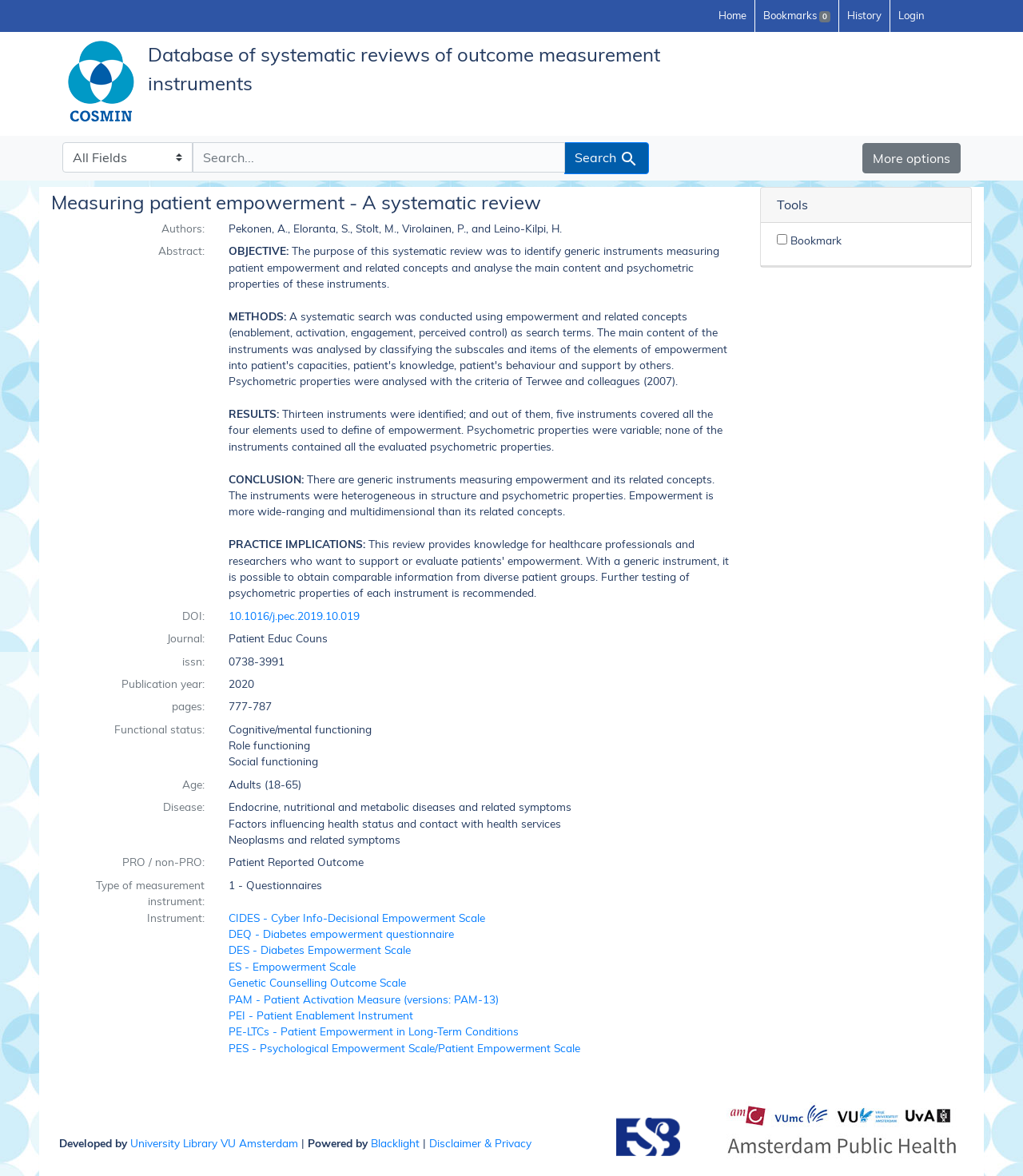Show me the bounding box coordinates of the clickable region to achieve the task as per the instruction: "View more options".

[0.843, 0.122, 0.939, 0.147]